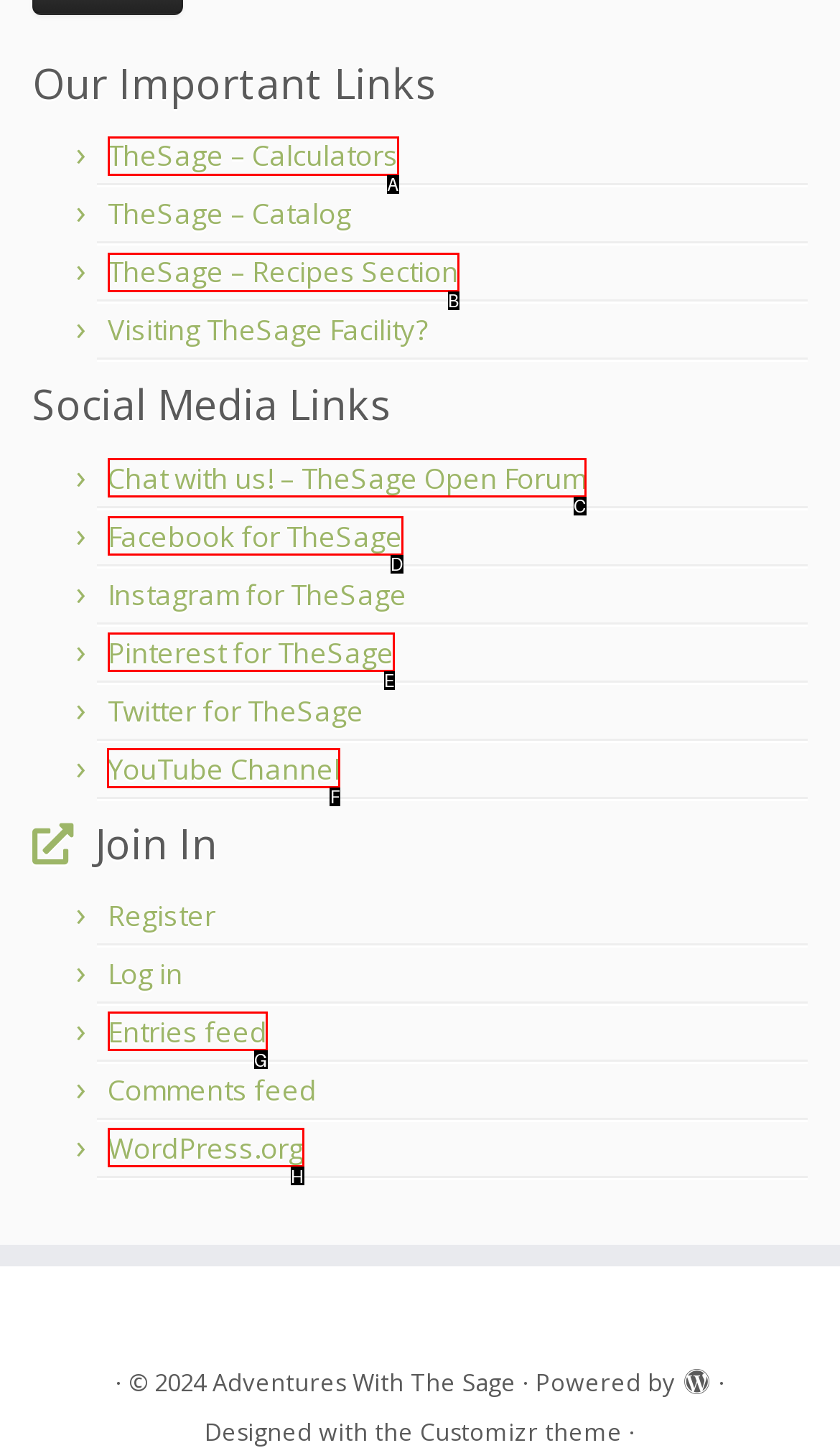Identify the correct UI element to click for the following task: View TheSage YouTube Channel Choose the option's letter based on the given choices.

F